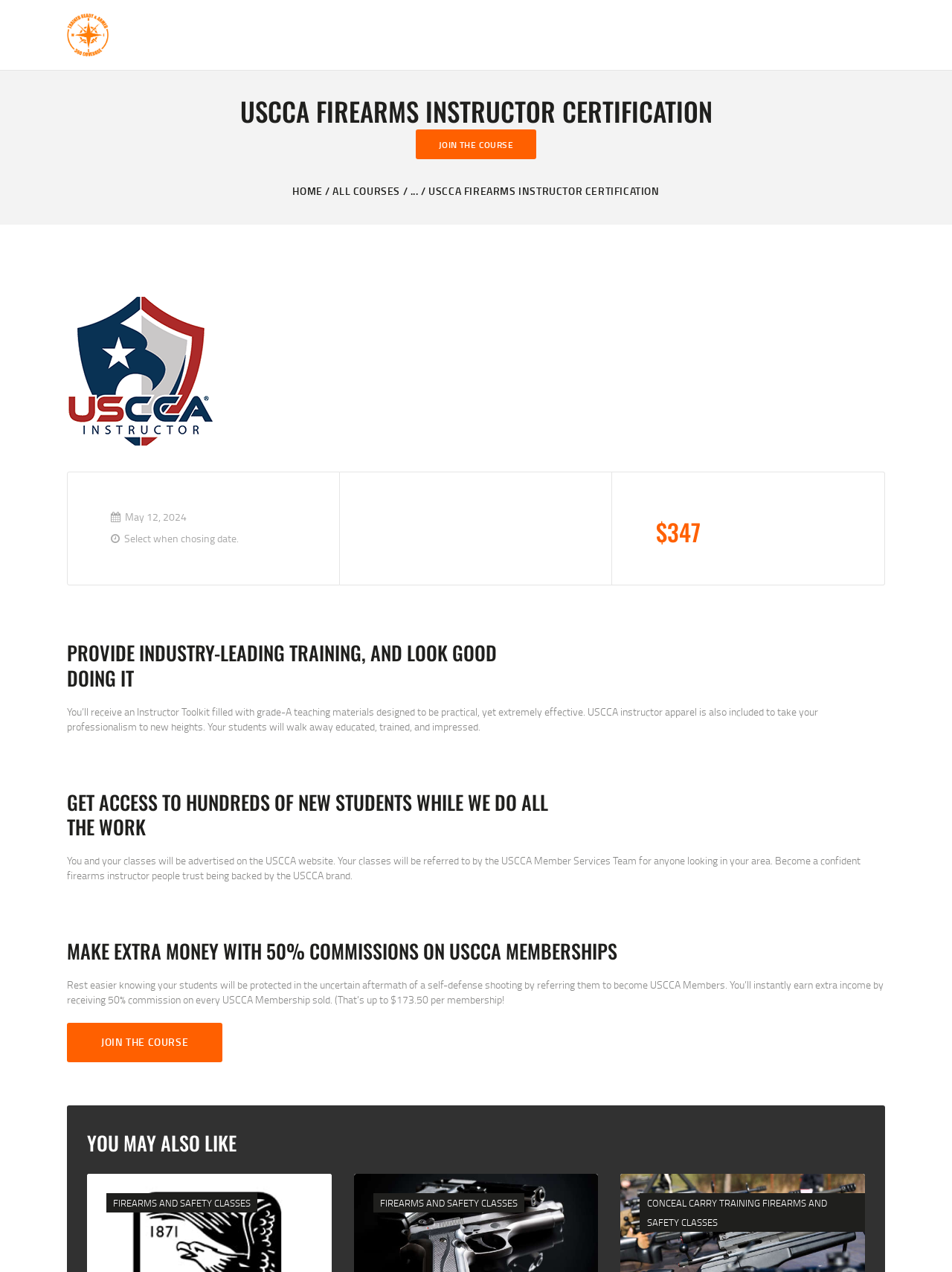Please find the bounding box coordinates (top-left x, top-left y, bottom-right x, bottom-right y) in the screenshot for the UI element described as follows: Firearms and Safety Classes

[0.679, 0.94, 0.868, 0.966]